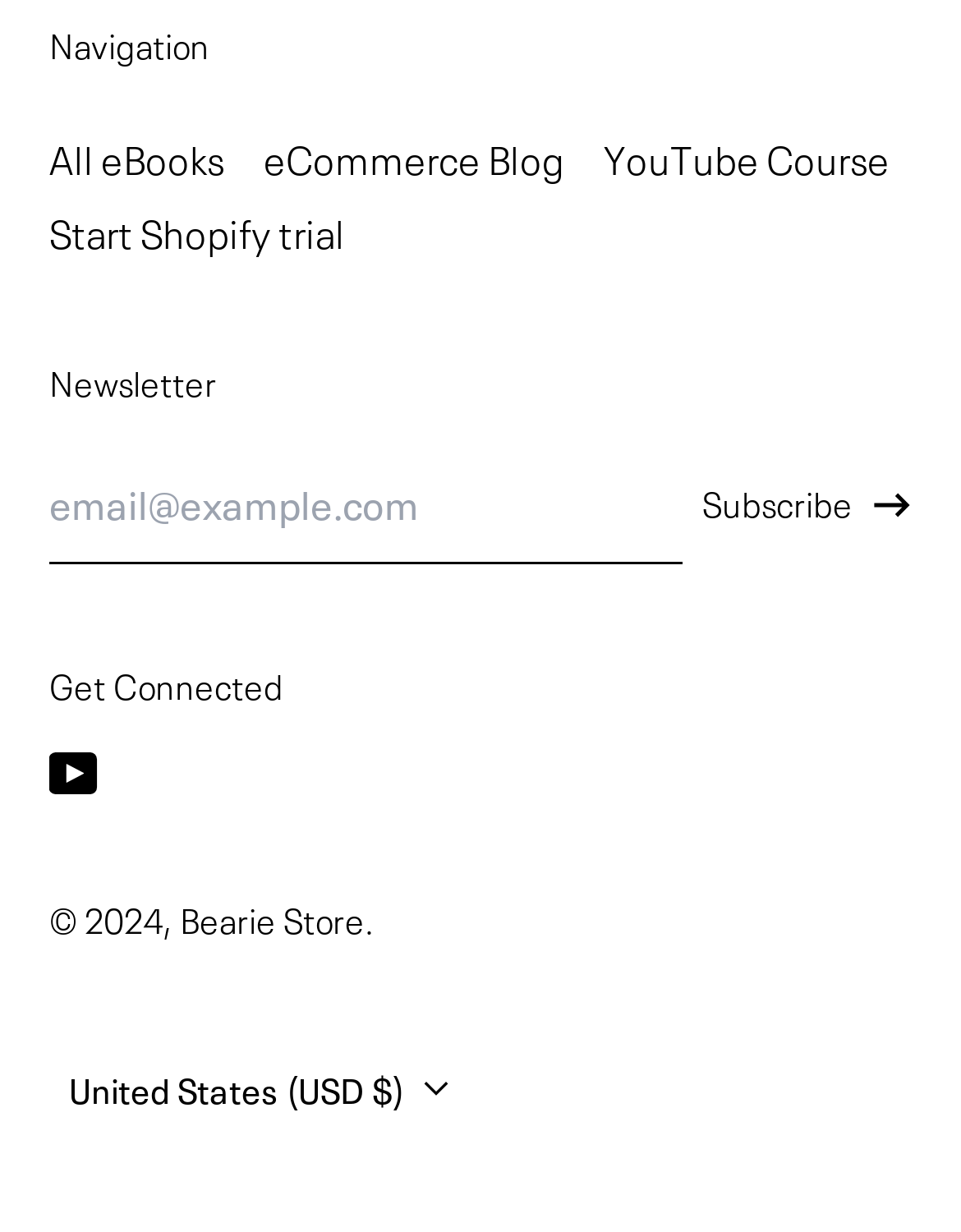What is the link to the YouTube channel?
Please provide a detailed and thorough answer to the question.

The link 'Youtube' is located under the 'Get Connected' heading, which suggests that it is a link to the YouTube channel of the website owner.